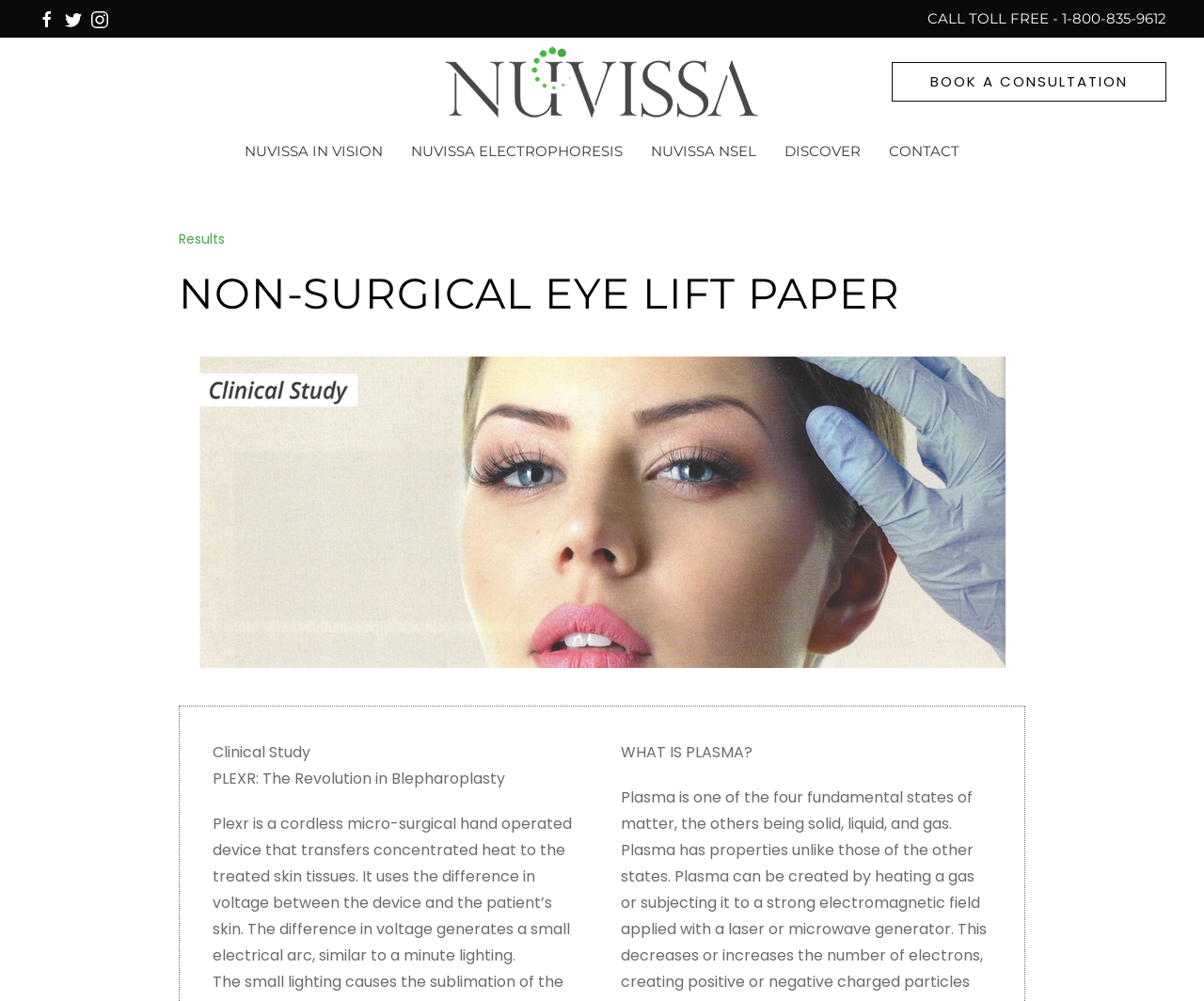Show the bounding box coordinates for the element that needs to be clicked to execute the following instruction: "Go to Contact page". Provide the coordinates in the form of four float numbers between 0 and 1, i.e., [left, top, right, bottom].

[0.738, 0.139, 0.797, 0.164]